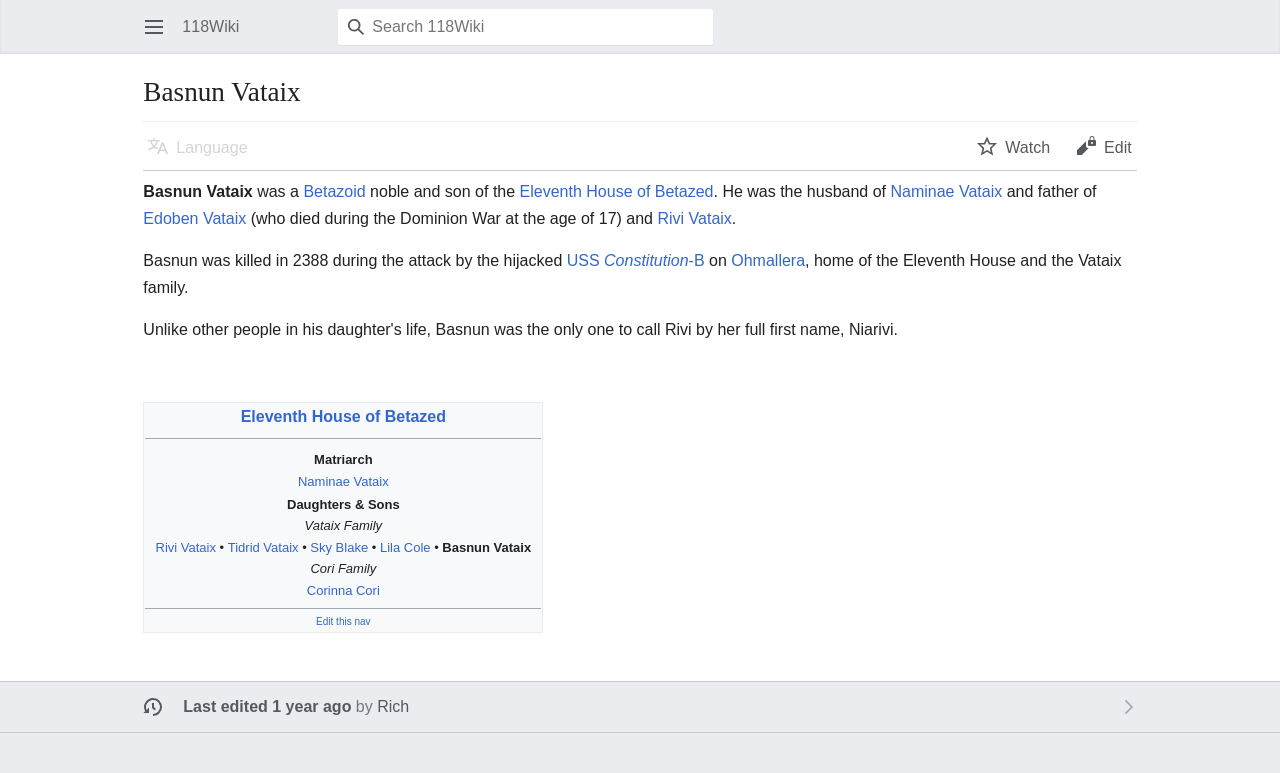Please respond to the question using a single word or phrase:
What is the name of Basnun Vataix's wife?

Naminae Vataix